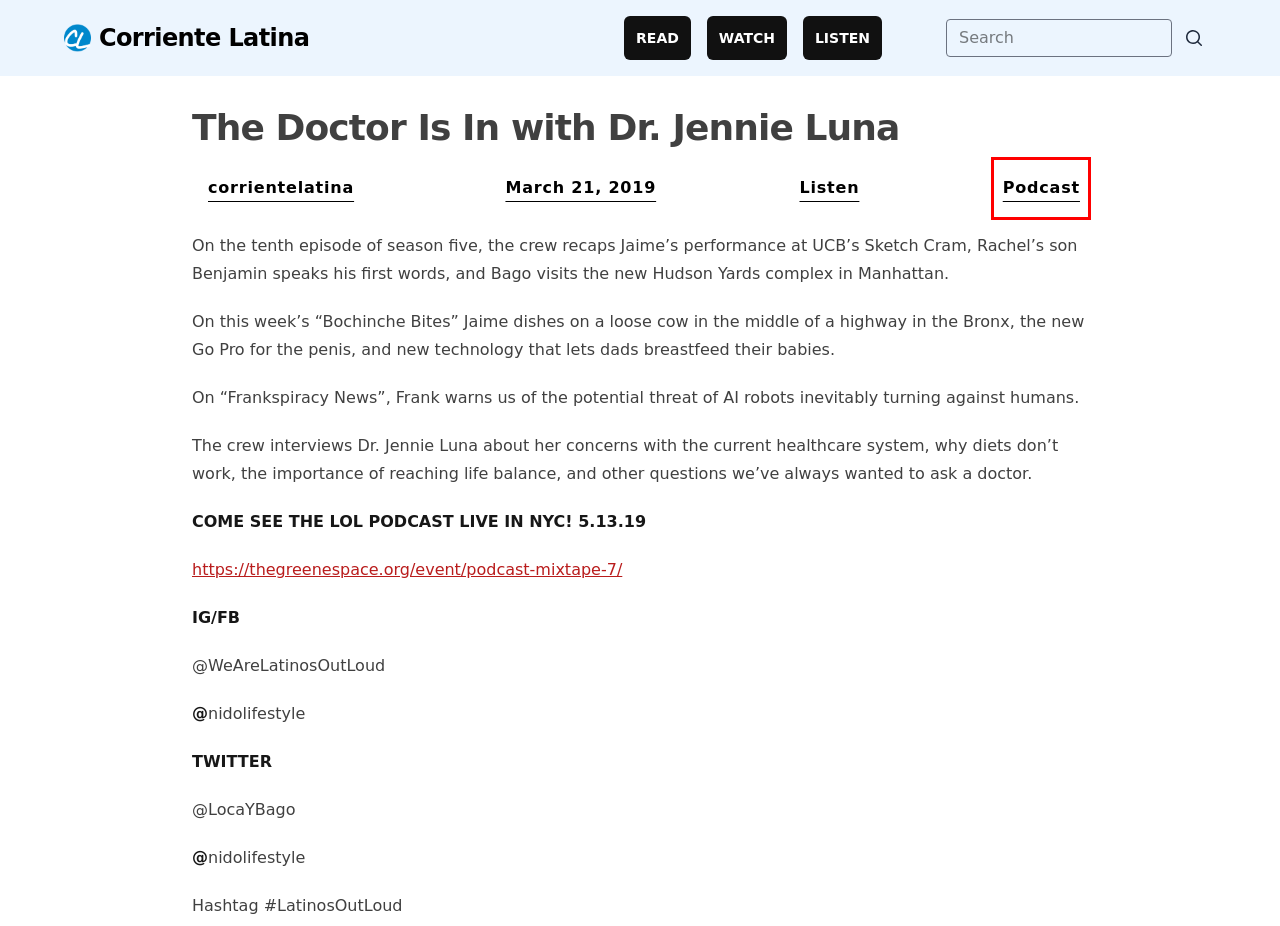Look at the screenshot of a webpage where a red rectangle bounding box is present. Choose the webpage description that best describes the new webpage after clicking the element inside the red bounding box. Here are the candidates:
A. Read Archives - Corriente Latina
B. Listen Archives - Corriente Latina
C. Podcast Archives - Corriente Latina
D. Latinos out Loud — Live - The Greene Space
E. Corriente Latina - We Speak Tu Idioma
F. Watch Archives - Corriente Latina
G. Privacy Policy - Corriente Latina
H. corrientelatina, Author at Corriente Latina

C